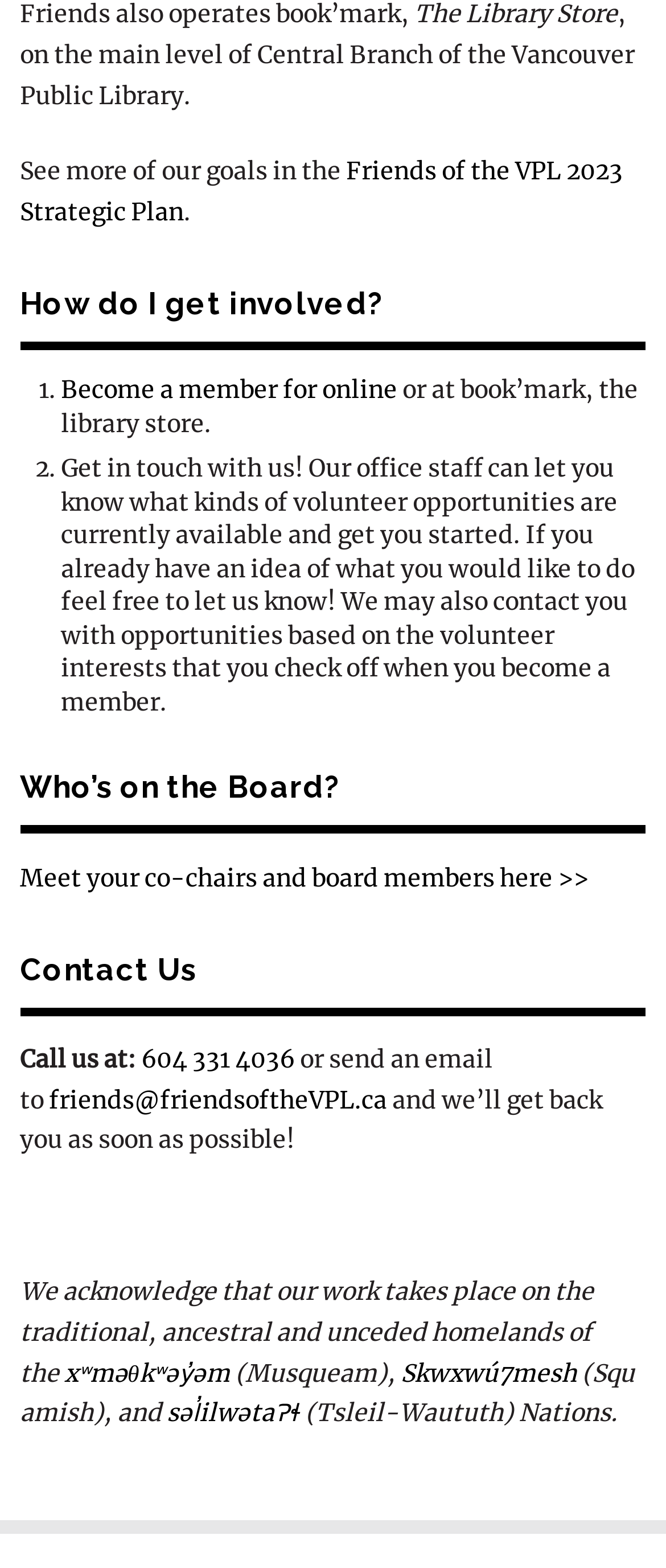Locate the bounding box coordinates of the clickable area needed to fulfill the instruction: "Get in touch with us through email".

[0.074, 0.691, 0.581, 0.711]